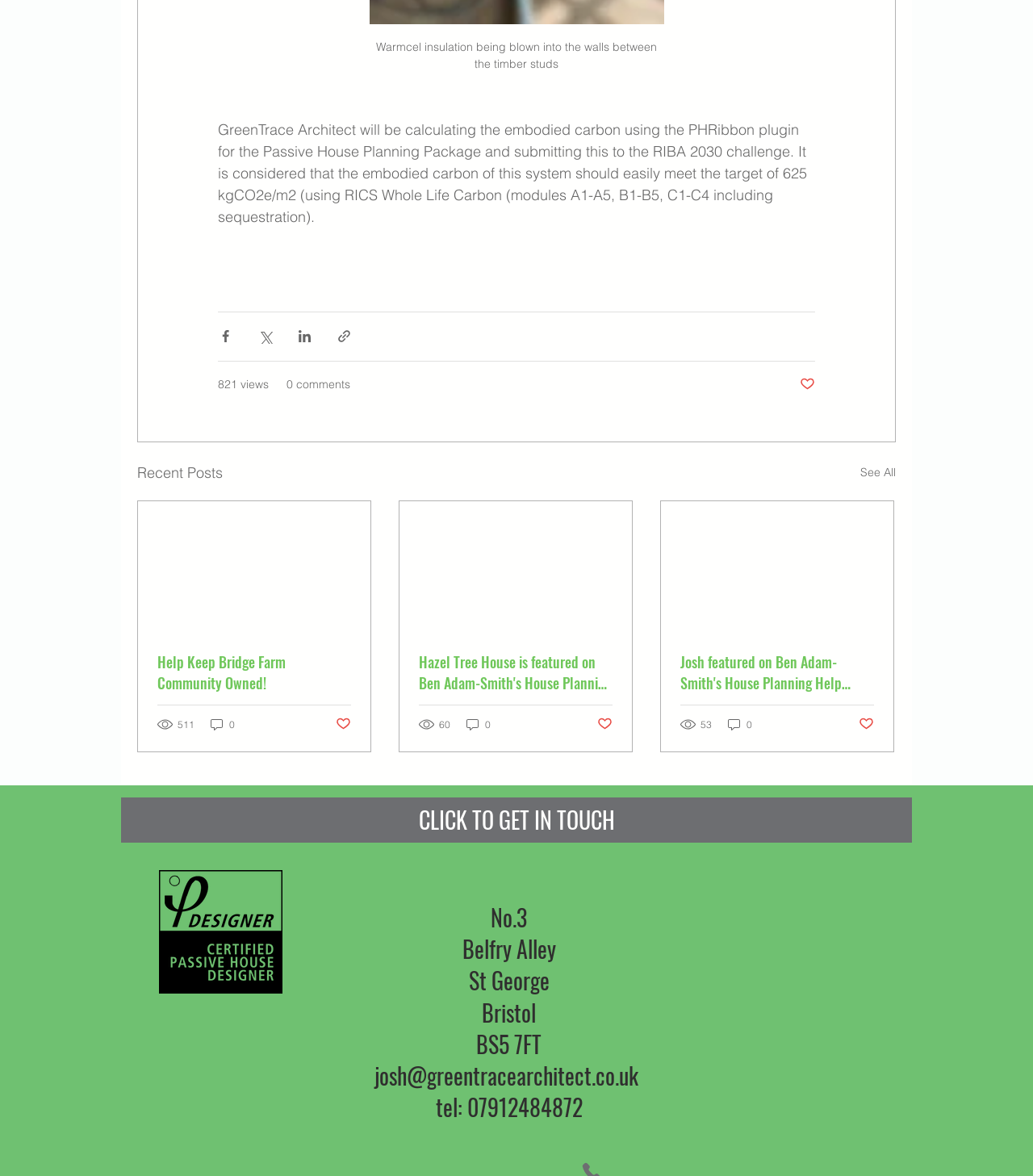Based on the element description: "07912484872", identify the UI element and provide its bounding box coordinates. Use four float numbers between 0 and 1, [left, top, right, bottom].

[0.452, 0.927, 0.564, 0.955]